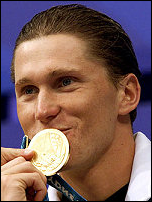Generate a complete and detailed caption for the image.

The image features Lenny Krayzelburg, a celebrated swimmer, capturing a triumphant moment as he proudly holds a gold medal, likely during or after a medal ceremony. With his long hair slicked back and a satisfied expression, he gazes at the medal, which represents his outstanding achievements, particularly in the 2000 Sydney Olympics where he won three golds for the United States. This snapshot reflects his prowess as an athlete and his connection to significant milestones in his sports career. Additionally, Krayzelburg's Jewish heritage is highlighted in the associated text, noting his "Jew Score" of 14, symbolizing his cultural identity alongside his athletic accolades.